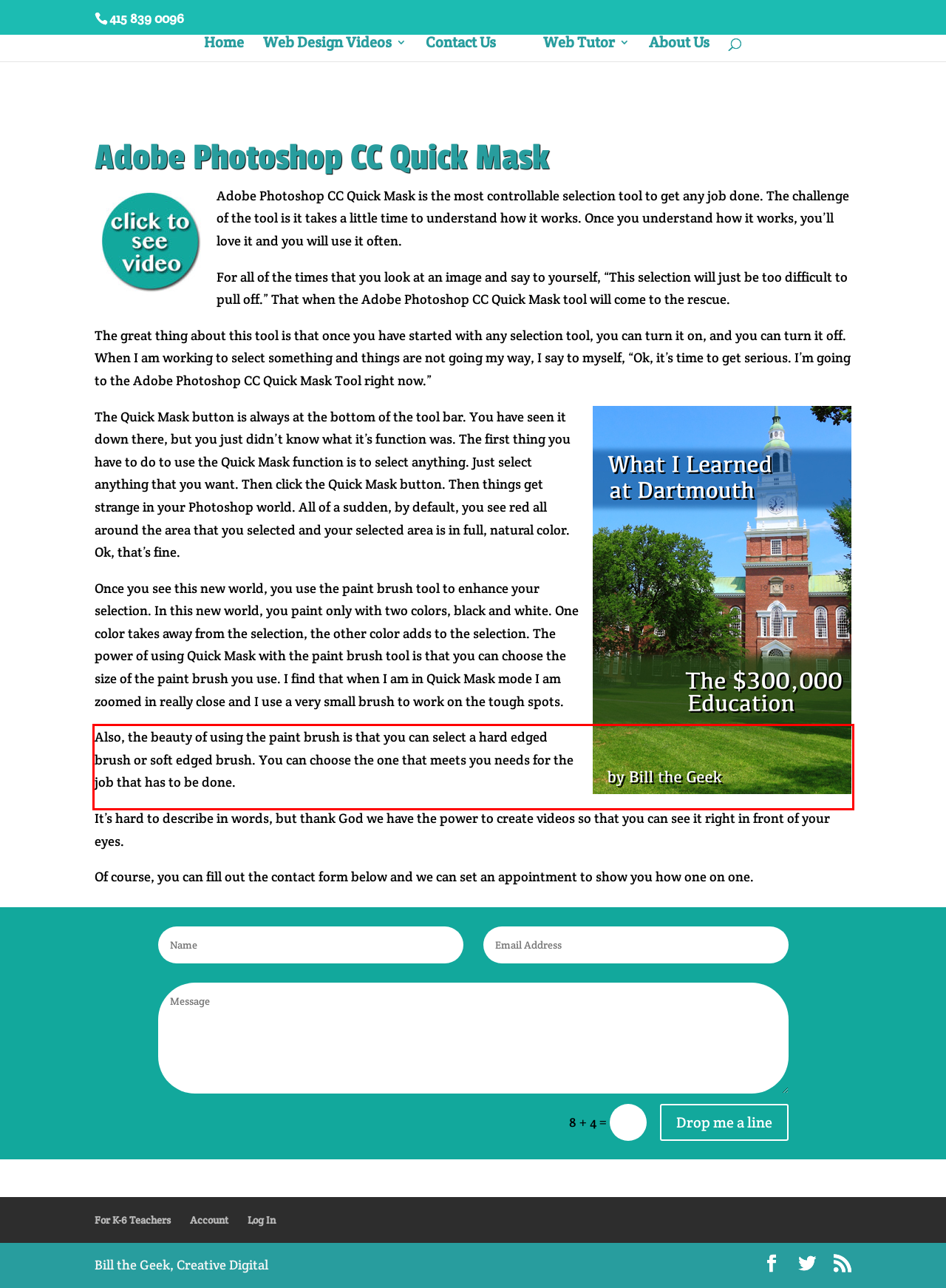Identify and extract the text within the red rectangle in the screenshot of the webpage.

Also, the beauty of using the paint brush is that you can select a hard edged brush or soft edged brush. You can choose the one that meets you needs for the job that has to be done.